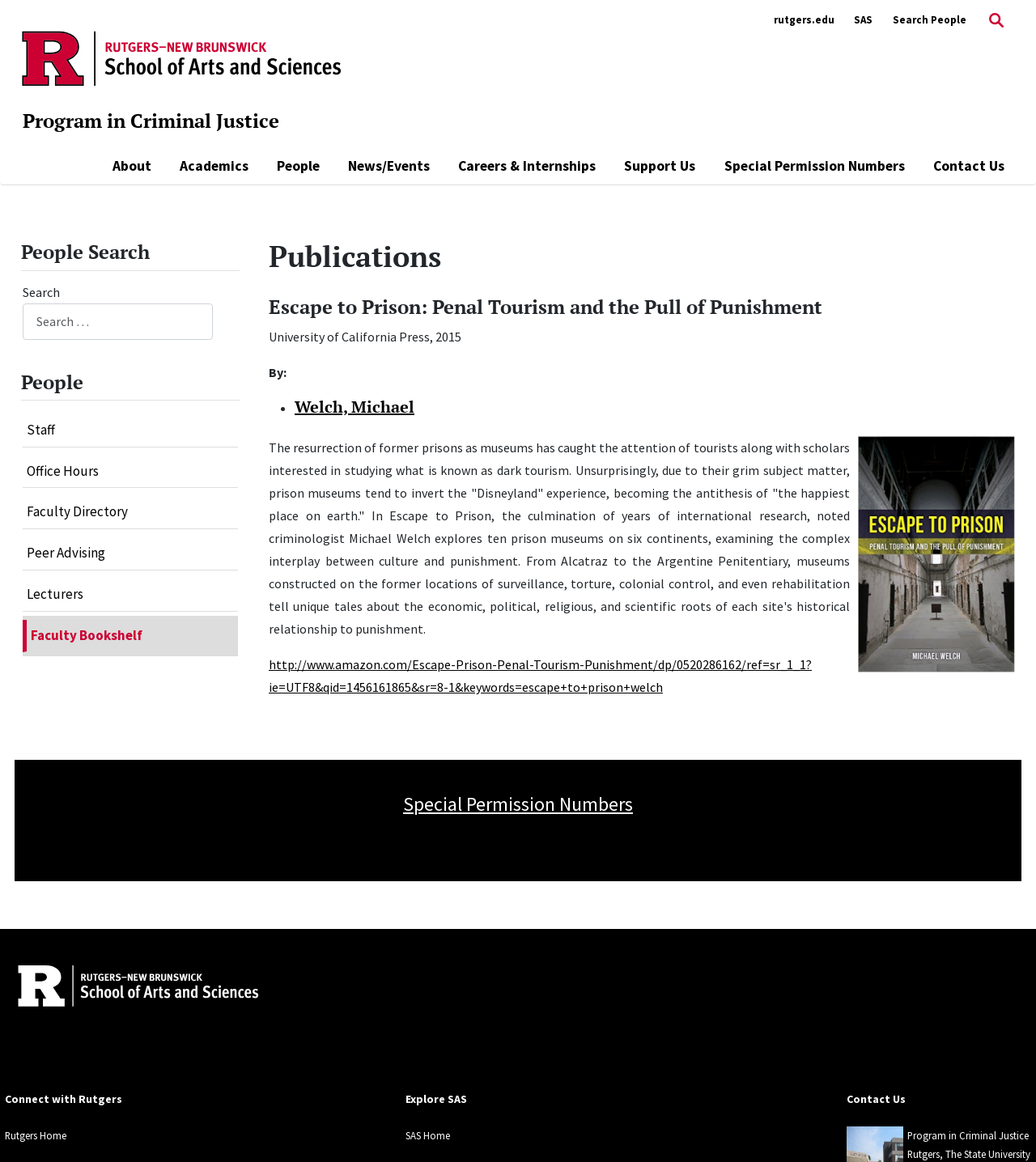What is the name of the university associated with this webpage?
We need a detailed and exhaustive answer to the question. Please elaborate.

I found the answer by looking at the logo 'RU Logo 2024' and the link 'Rutgers Home' which suggests that the university associated with this webpage is Rutgers.